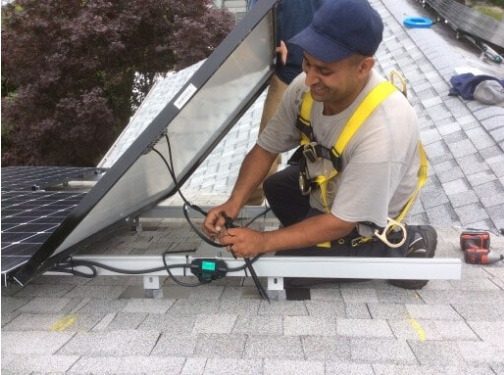What is visible in the background?
Answer the question in as much detail as possible.

The setting of the image suggests a residential area, and trees are visible in the background, reinforcing the personal and home-oriented aspect of adopting renewable energy solutions.